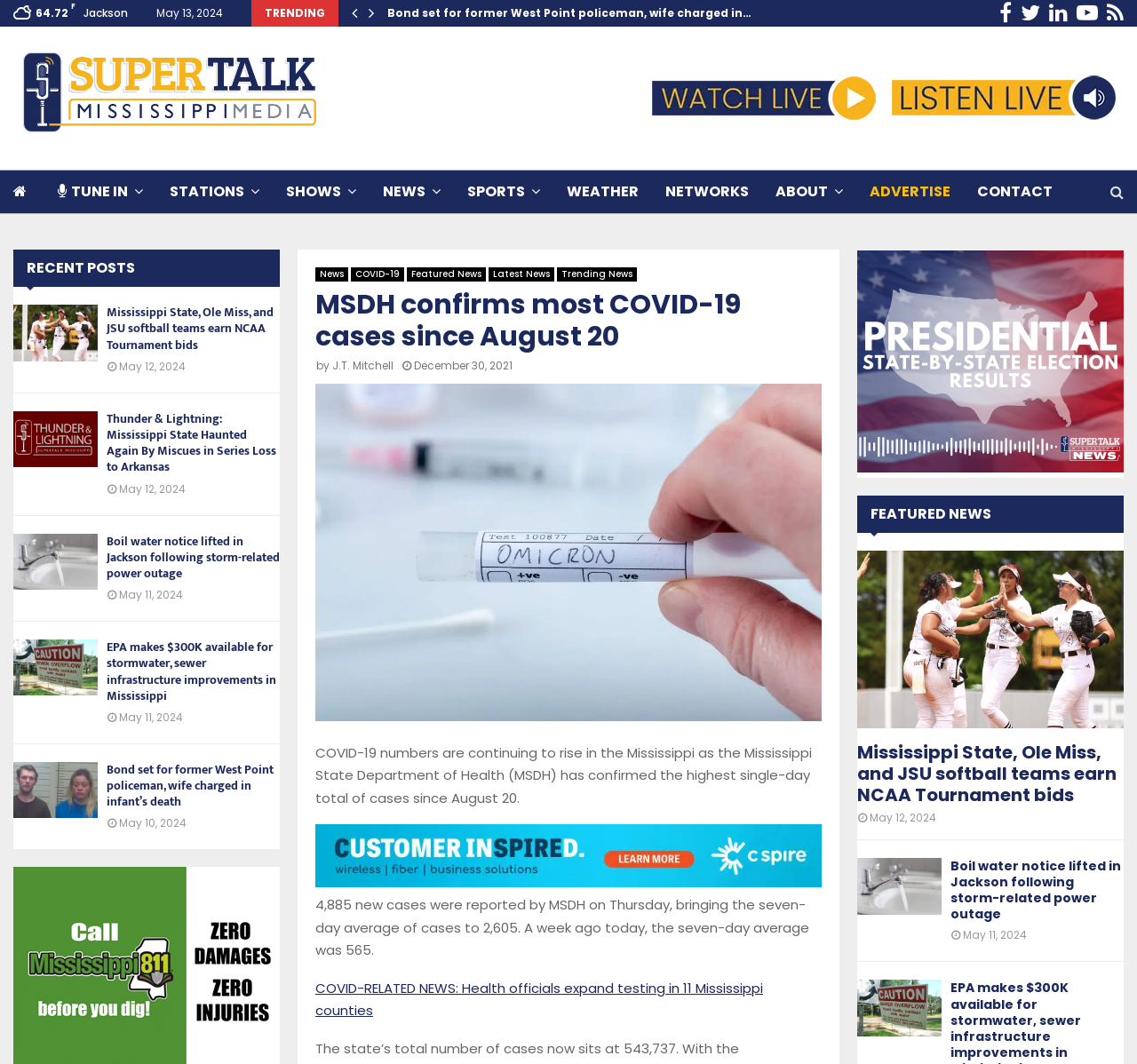What is the date of the article?
Please use the image to provide an in-depth answer to the question.

I found the date of the article by looking at the article on the webpage, which says 'December 30, 2021' below the heading.